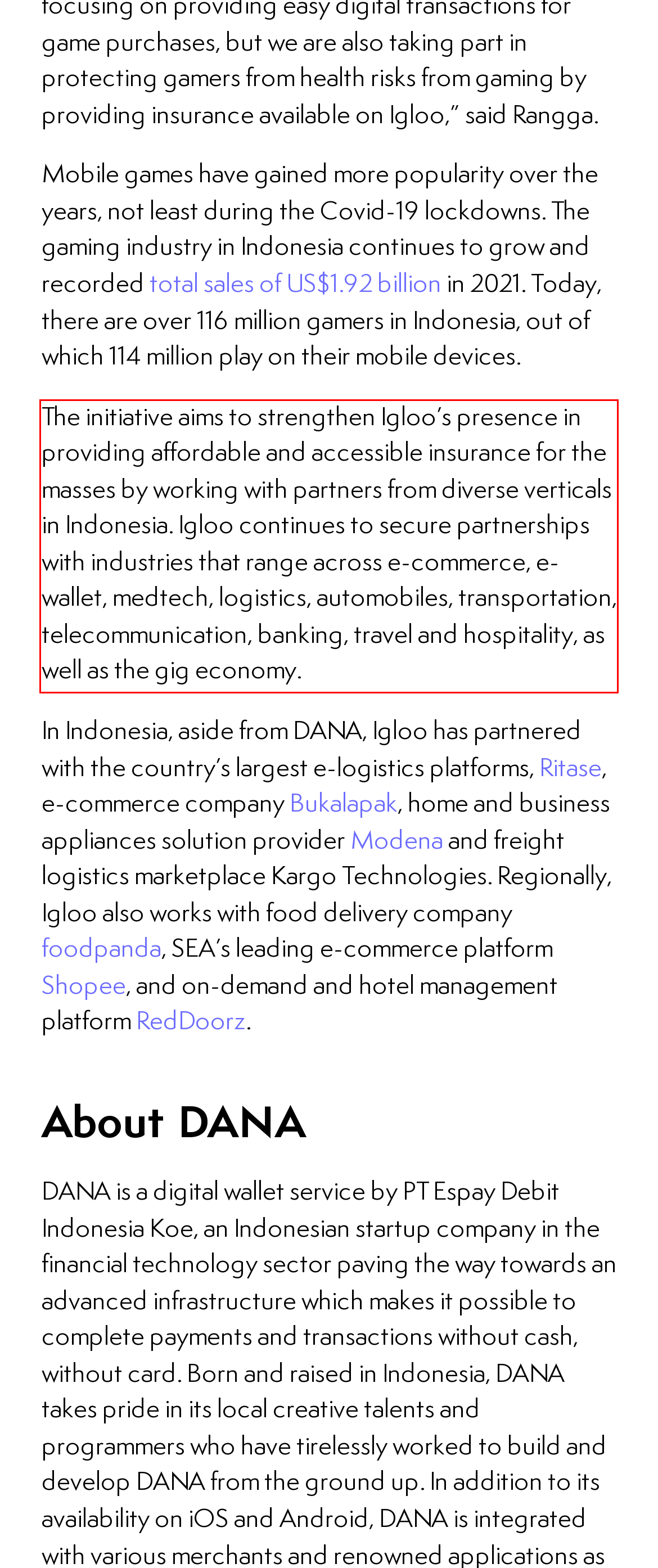Examine the webpage screenshot, find the red bounding box, and extract the text content within this marked area.

The initiative aims to strengthen Igloo’s presence in providing affordable and accessible insurance for the masses by working with partners from diverse verticals in Indonesia. Igloo continues to secure partnerships with industries that range across e-commerce, e-wallet, medtech, logistics, automobiles, transportation, telecommunication, banking, travel and hospitality, as well as the gig economy.